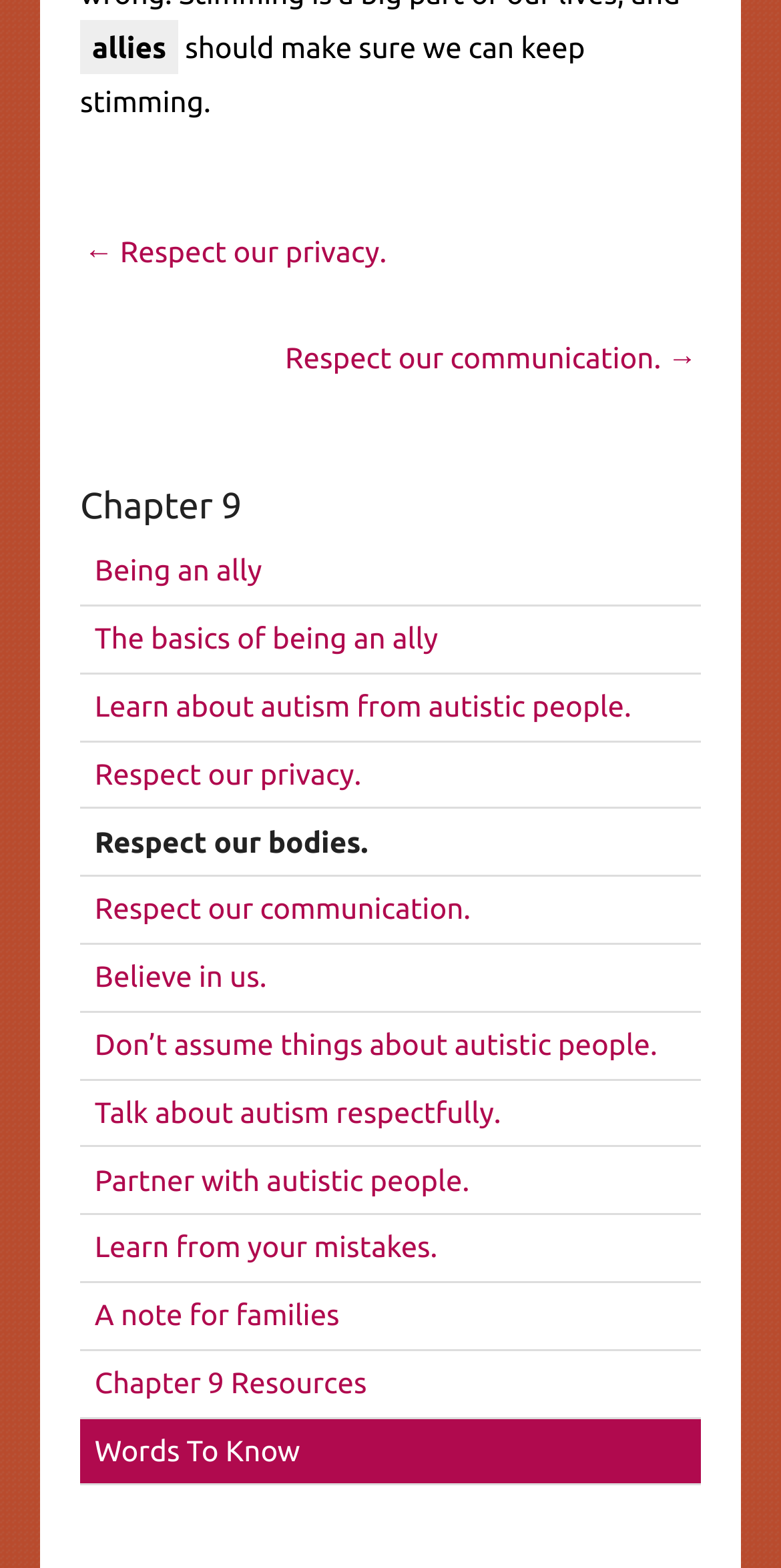Determine the bounding box coordinates of the clickable element necessary to fulfill the instruction: "view September 2021". Provide the coordinates as four float numbers within the 0 to 1 range, i.e., [left, top, right, bottom].

None